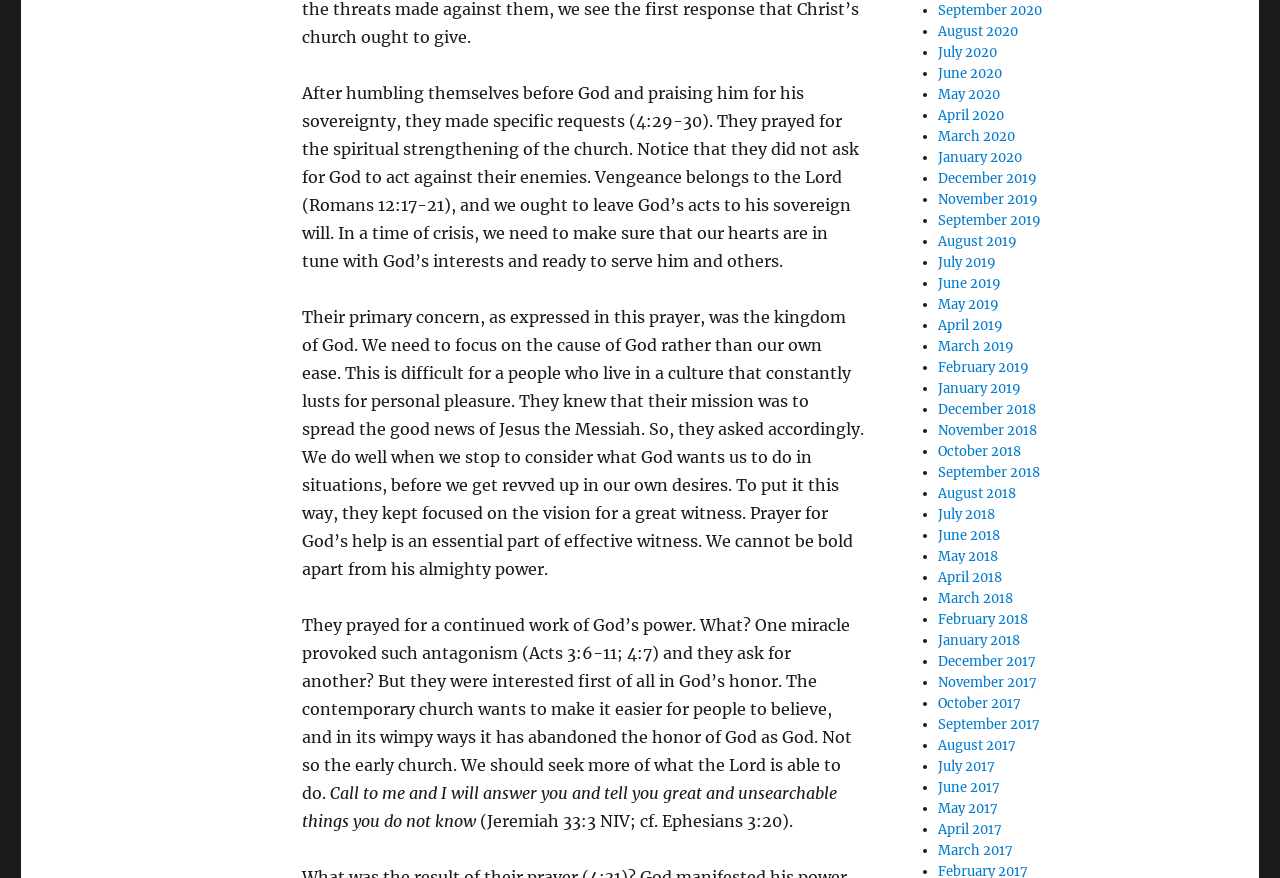Please indicate the bounding box coordinates of the element's region to be clicked to achieve the instruction: "Click on January 2018". Provide the coordinates as four float numbers between 0 and 1, i.e., [left, top, right, bottom].

[0.733, 0.72, 0.797, 0.739]